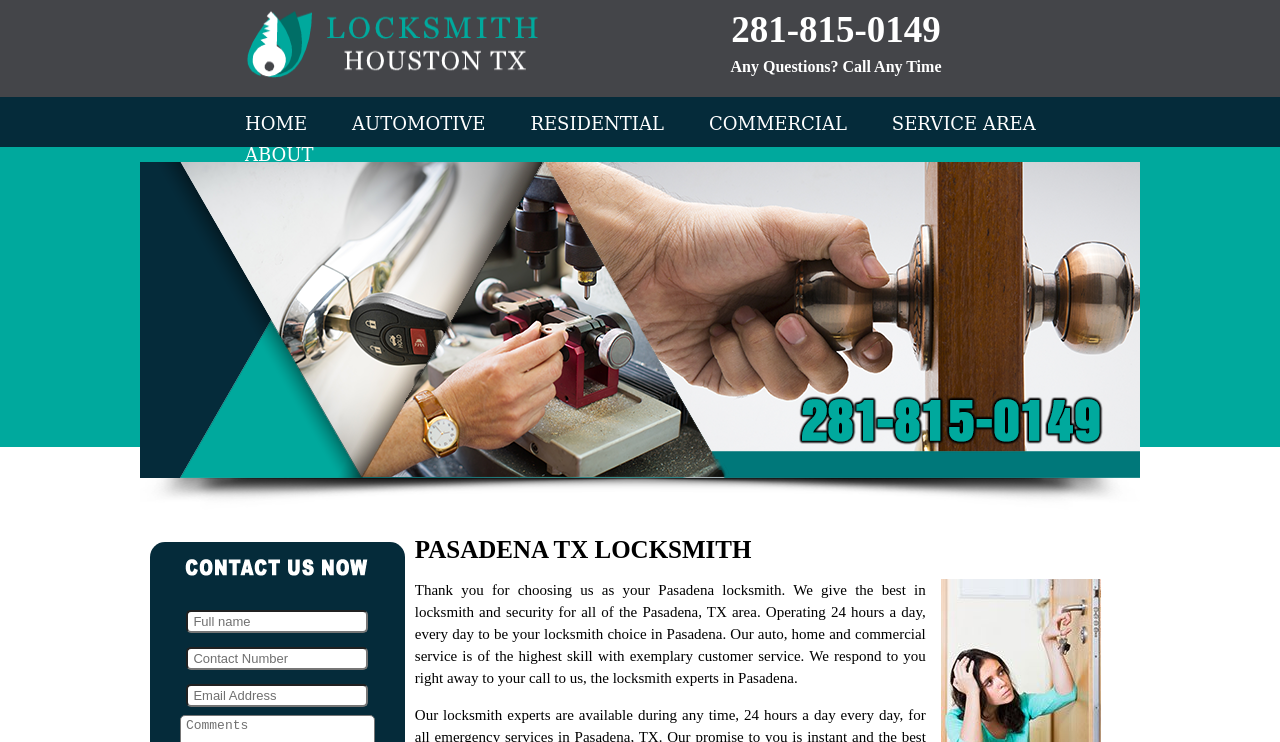Please identify the bounding box coordinates for the region that you need to click to follow this instruction: "Navigate to home page".

[0.191, 0.152, 0.24, 0.181]